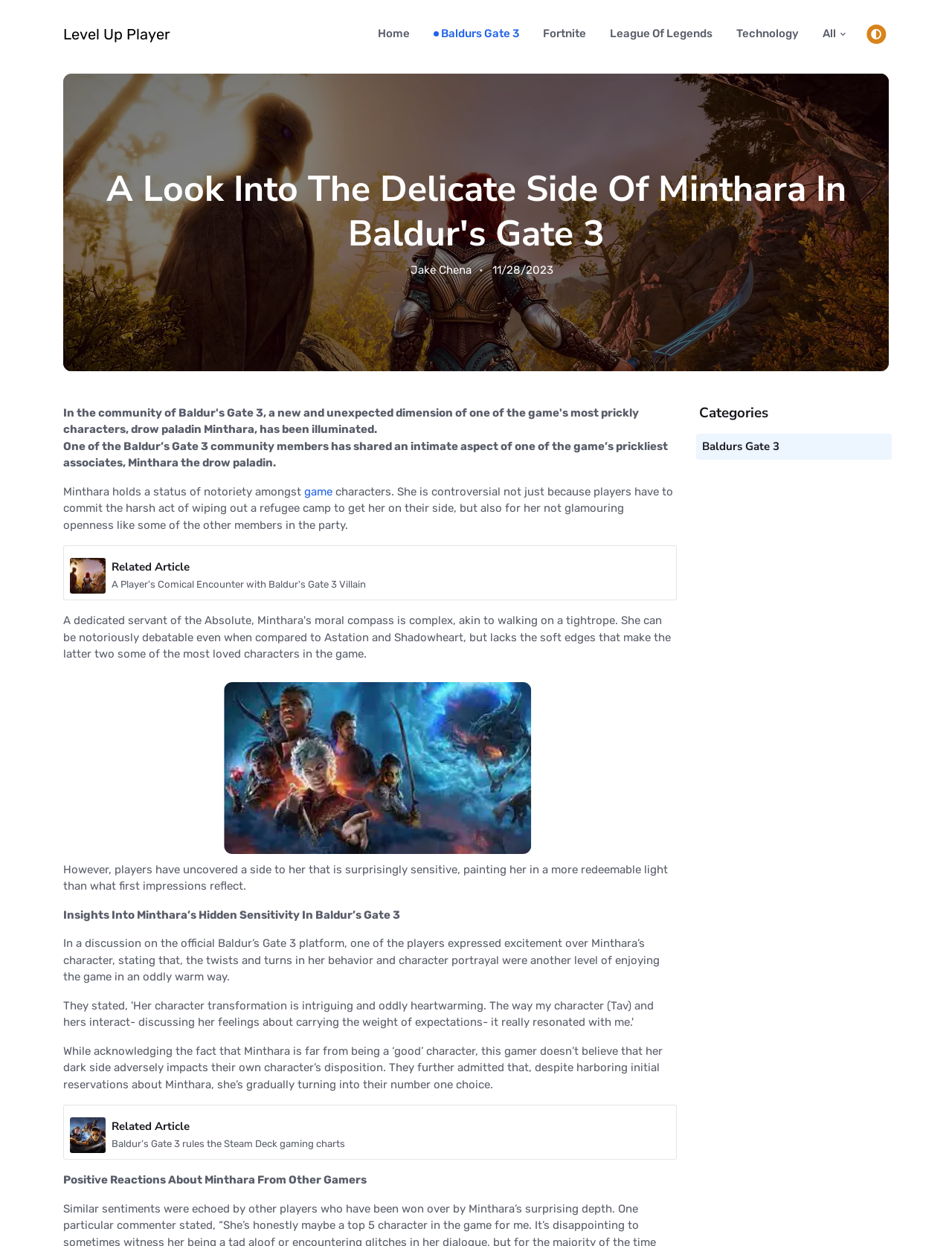Answer briefly with one word or phrase:
What is the category of the article?

Baldurs Gate 3